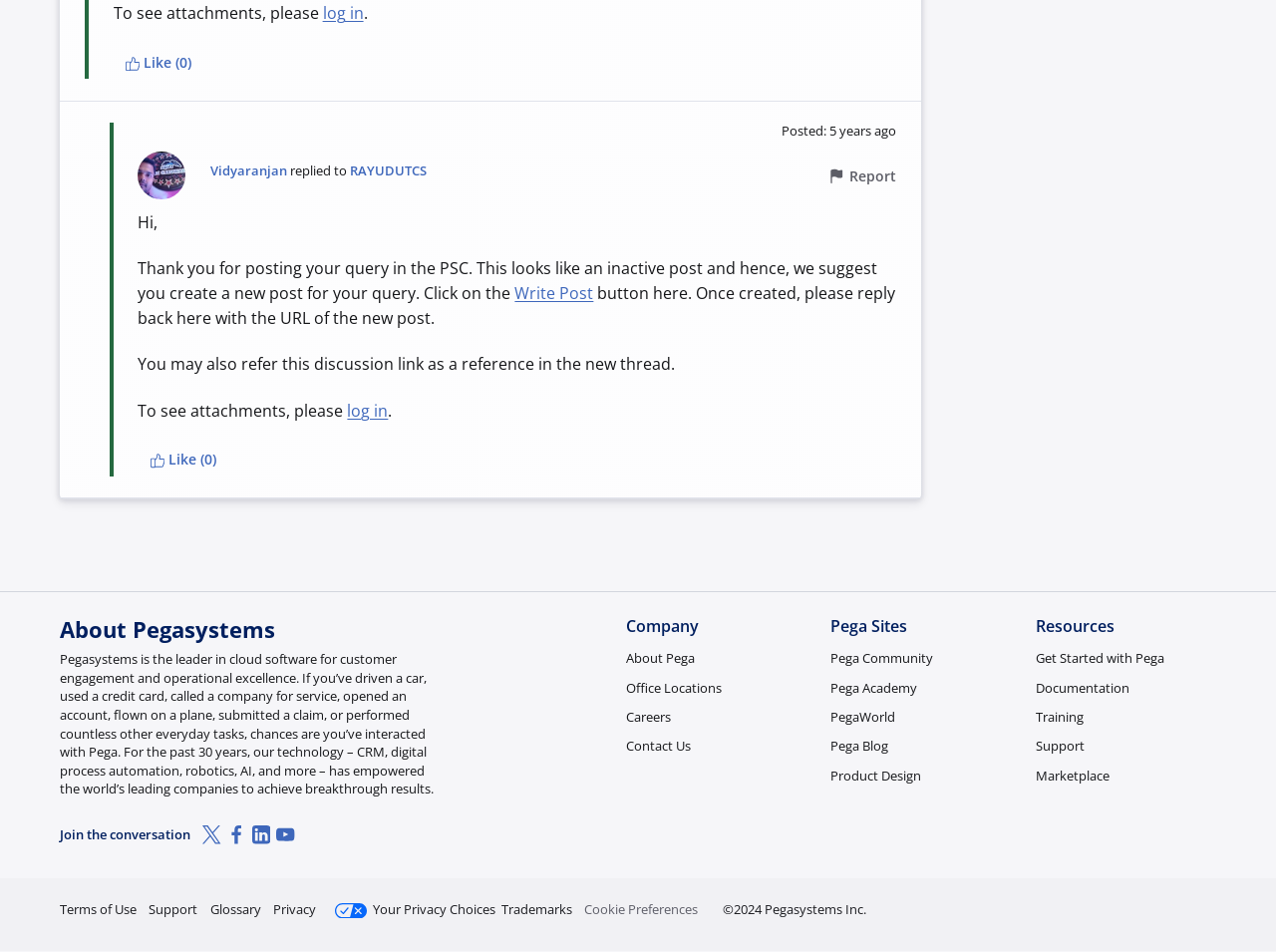Determine the bounding box coordinates of the clickable element to complete this instruction: "click Like". Provide the coordinates in the format of four float numbers between 0 and 1, [left, top, right, bottom].

[0.089, 0.05, 0.16, 0.083]